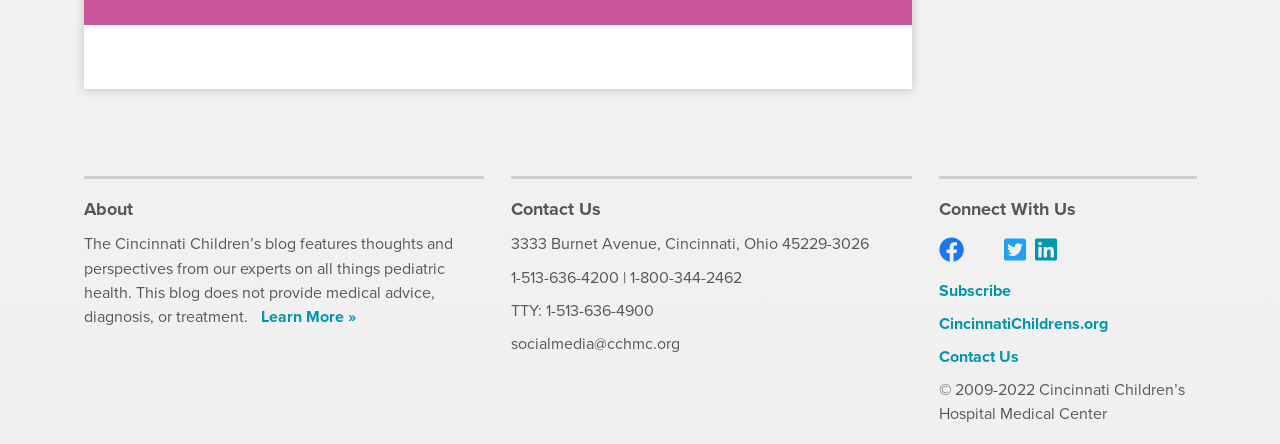Please specify the bounding box coordinates of the clickable section necessary to execute the following command: "Type your name".

[0.127, 0.684, 0.356, 0.756]